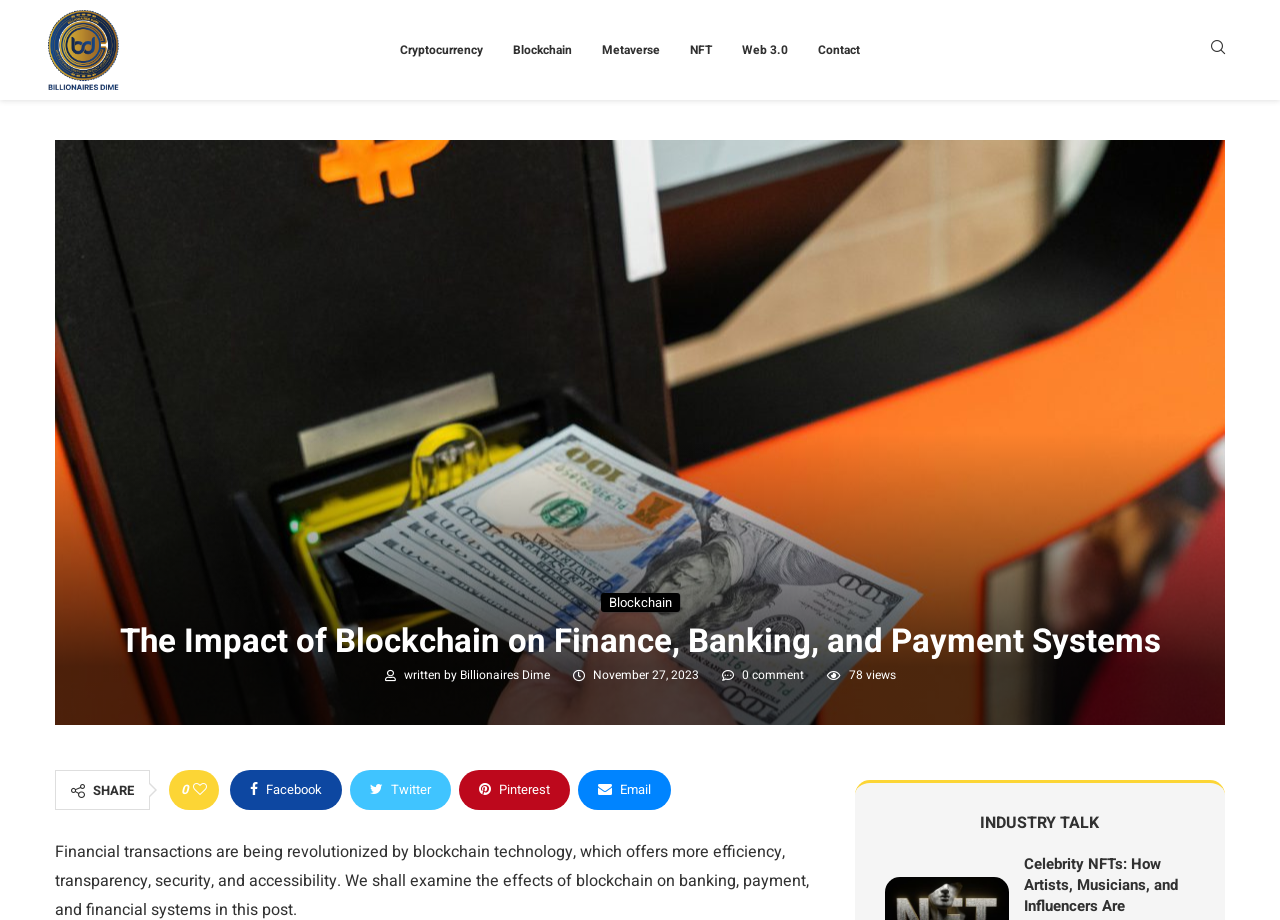Please locate the clickable area by providing the bounding box coordinates to follow this instruction: "Visit the 'Contact' page".

[0.639, 0.016, 0.672, 0.092]